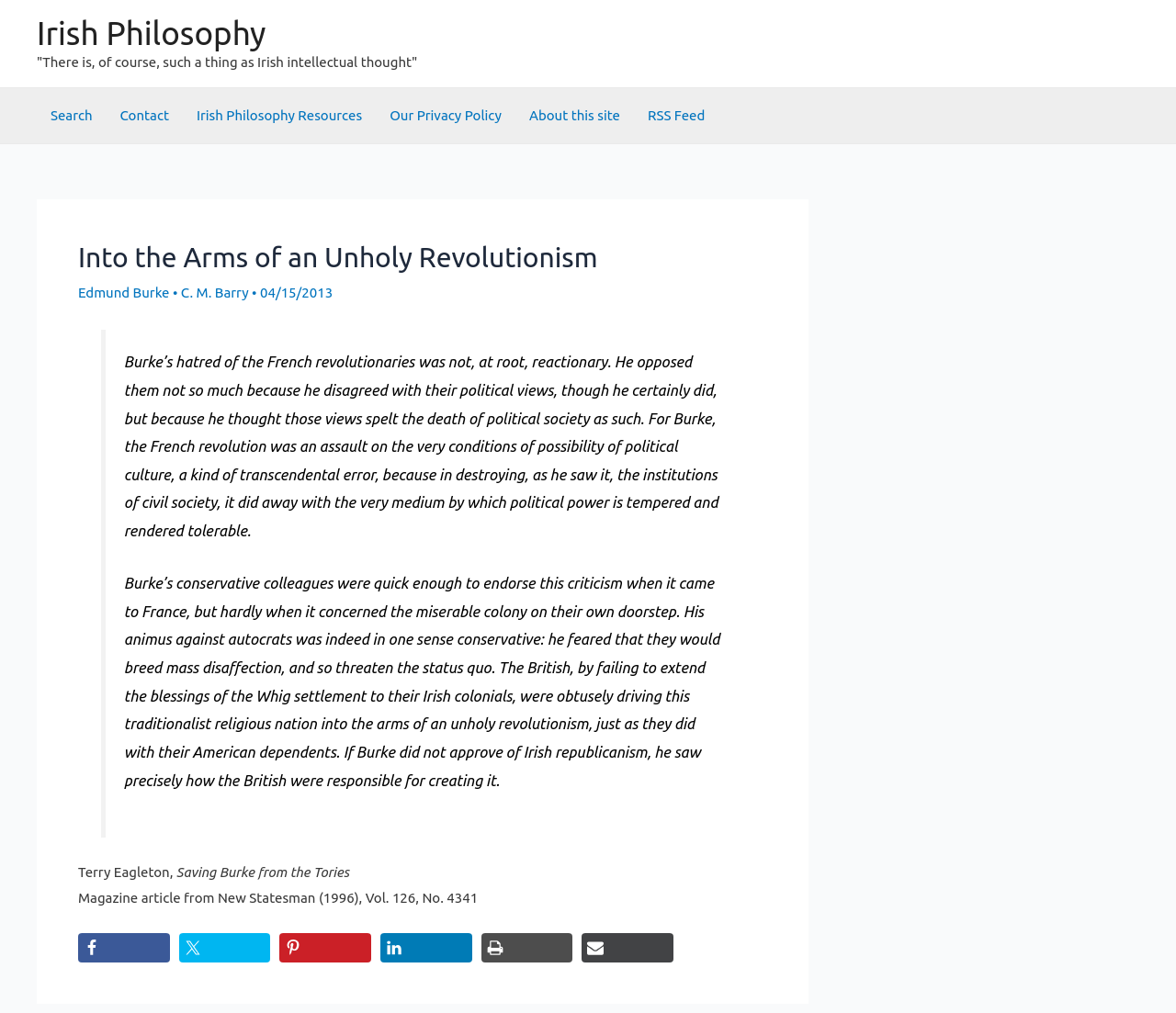Locate the bounding box coordinates of the area that needs to be clicked to fulfill the following instruction: "Search the site". The coordinates should be in the format of four float numbers between 0 and 1, namely [left, top, right, bottom].

[0.031, 0.087, 0.09, 0.141]